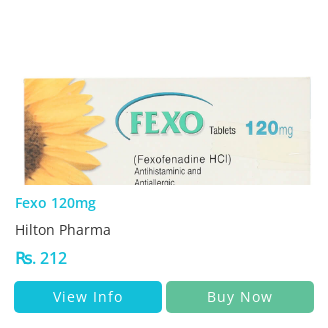What is the price of Fexo 120mg tablets?
Please analyze the image and answer the question with as much detail as possible.

The price of Fexo 120mg tablets is listed below the product details on the packaging, which is Rs. 212, providing customers with essential information for their buying decision.